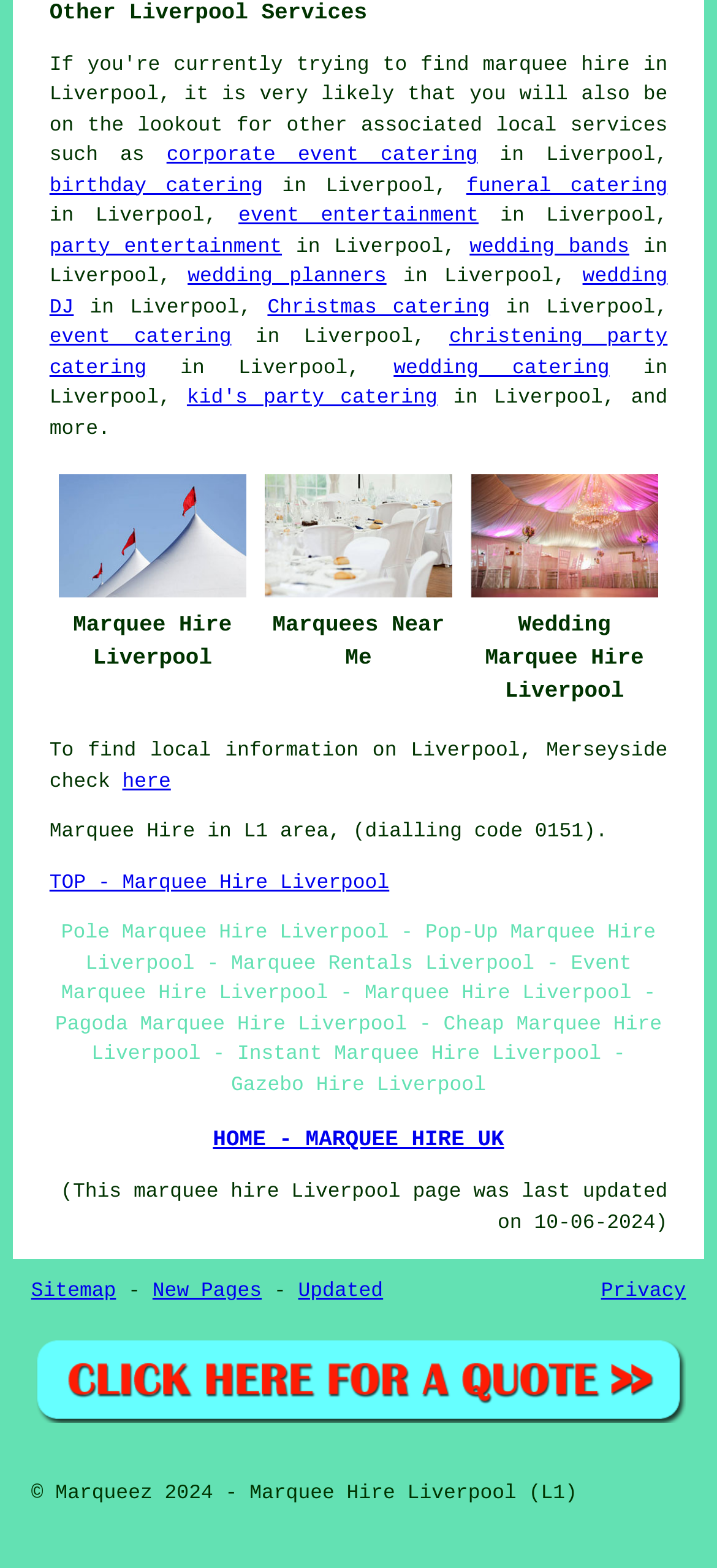Please specify the bounding box coordinates of the area that should be clicked to accomplish the following instruction: "Go to 'Sitemap'". The coordinates should consist of four float numbers between 0 and 1, i.e., [left, top, right, bottom].

[0.043, 0.817, 0.162, 0.831]